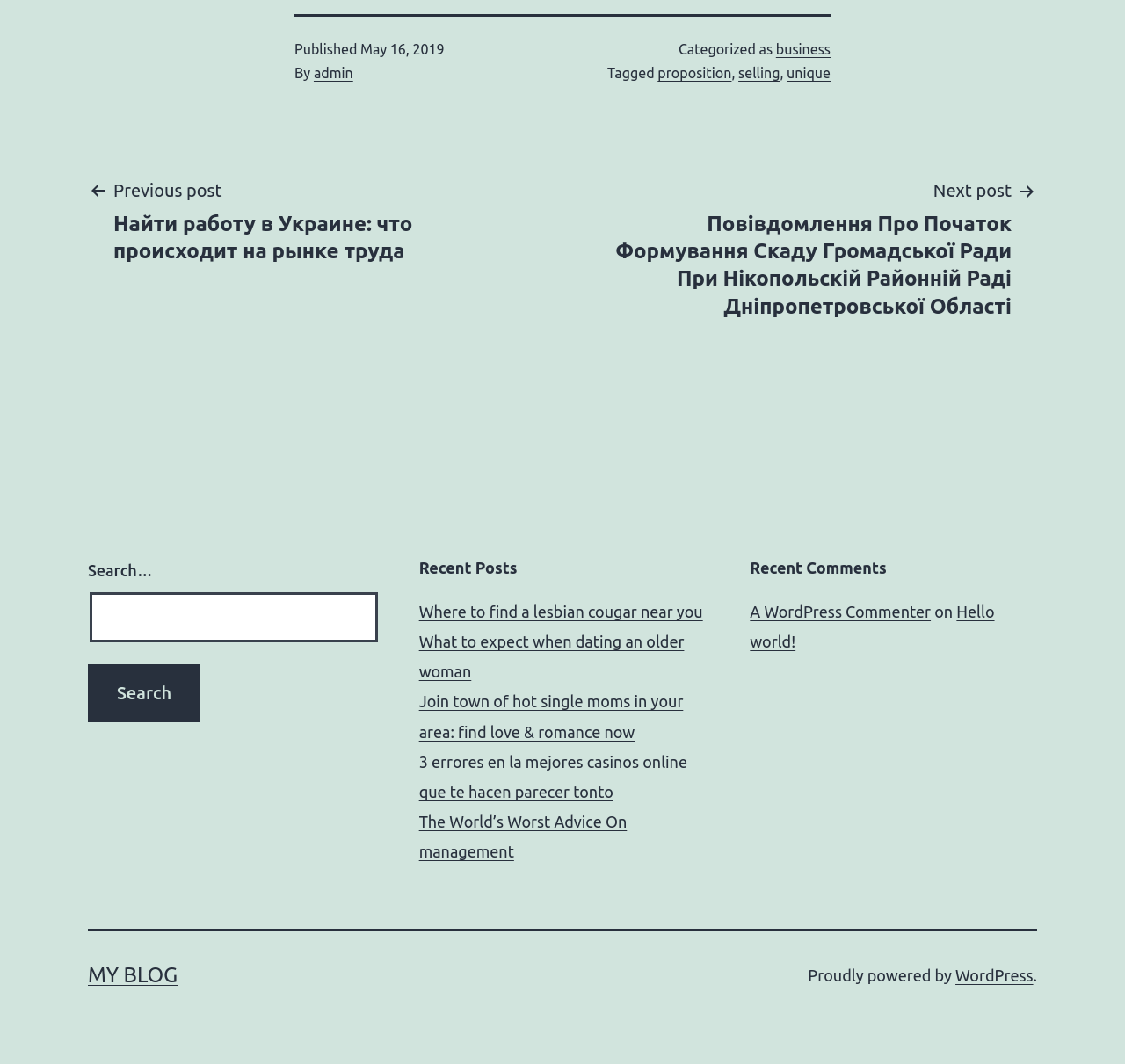Please identify the bounding box coordinates of the clickable area that will allow you to execute the instruction: "View recent posts".

[0.372, 0.561, 0.628, 0.815]